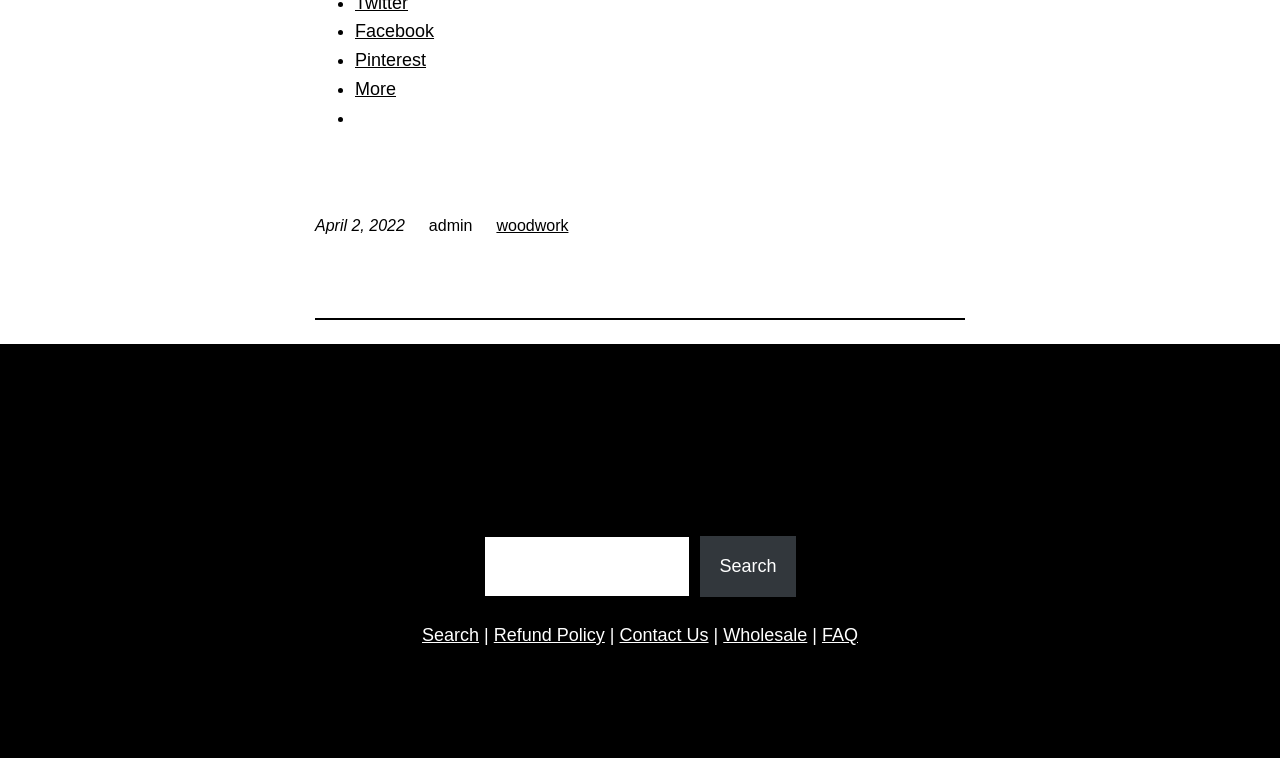Identify the bounding box coordinates of the clickable region required to complete the instruction: "Visit SEEDS OF TRADITION". The coordinates should be given as four float numbers within the range of 0 and 1, i.e., [left, top, right, bottom].

[0.279, 0.655, 0.43, 0.681]